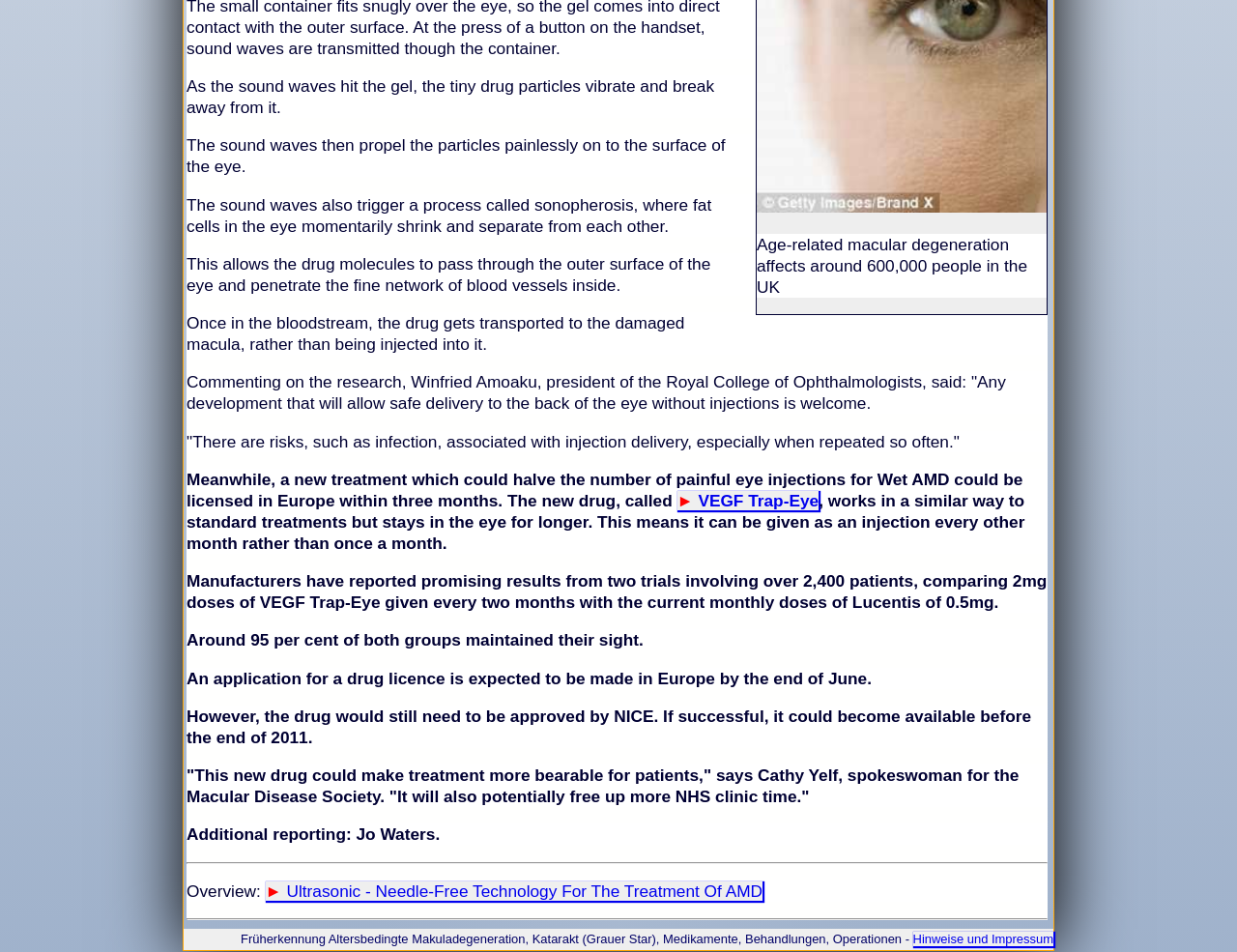Please answer the following question as detailed as possible based on the image: 
What is the expected timeframe for the new drug to become available if approved by NICE?

The answer can be found in the StaticText element that states 'If successful, it could become available before the end of 2011'.